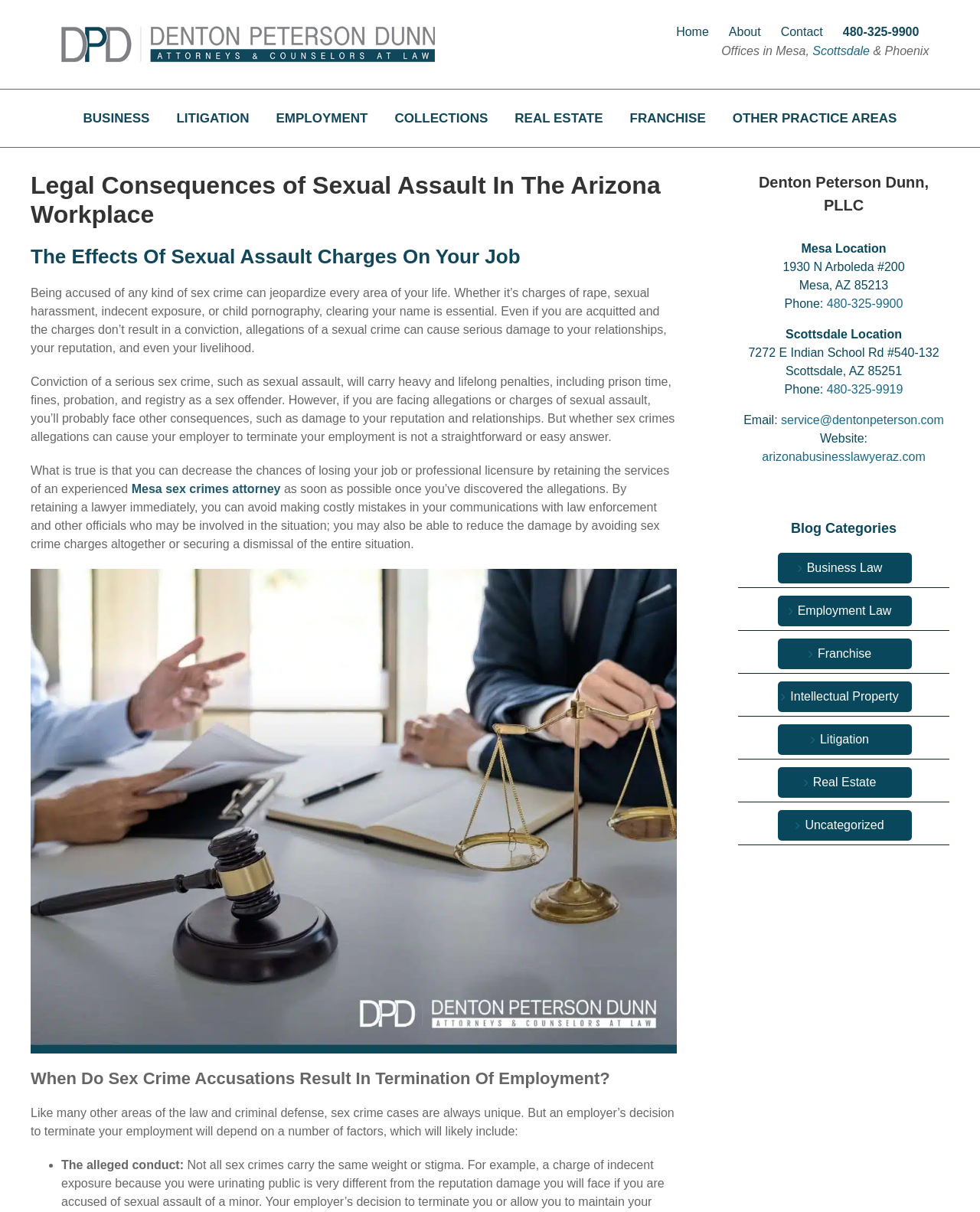Determine the coordinates of the bounding box that should be clicked to complete the instruction: "Click the 'Home' link". The coordinates should be represented by four float numbers between 0 and 1: [left, top, right, bottom].

[0.68, 0.013, 0.733, 0.04]